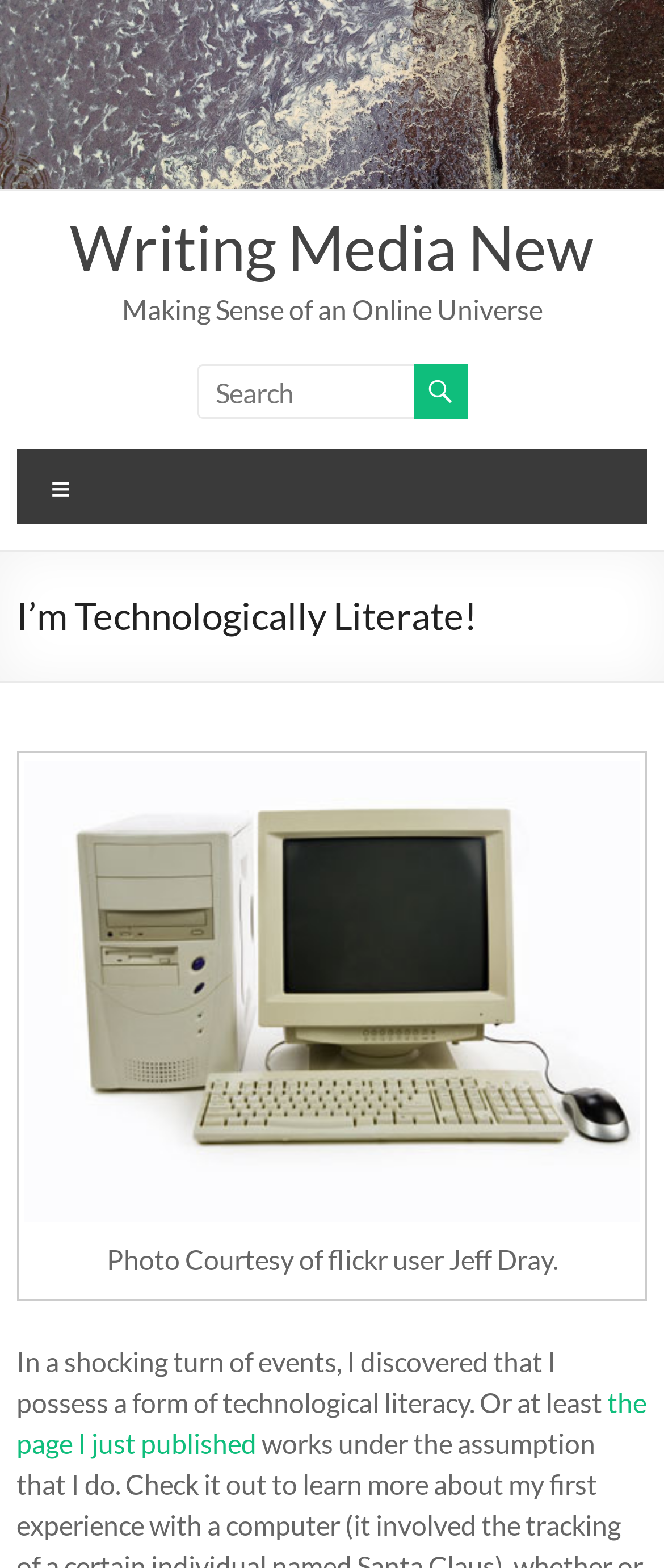Find the primary header on the webpage and provide its text.

I’m Technologically Literate!